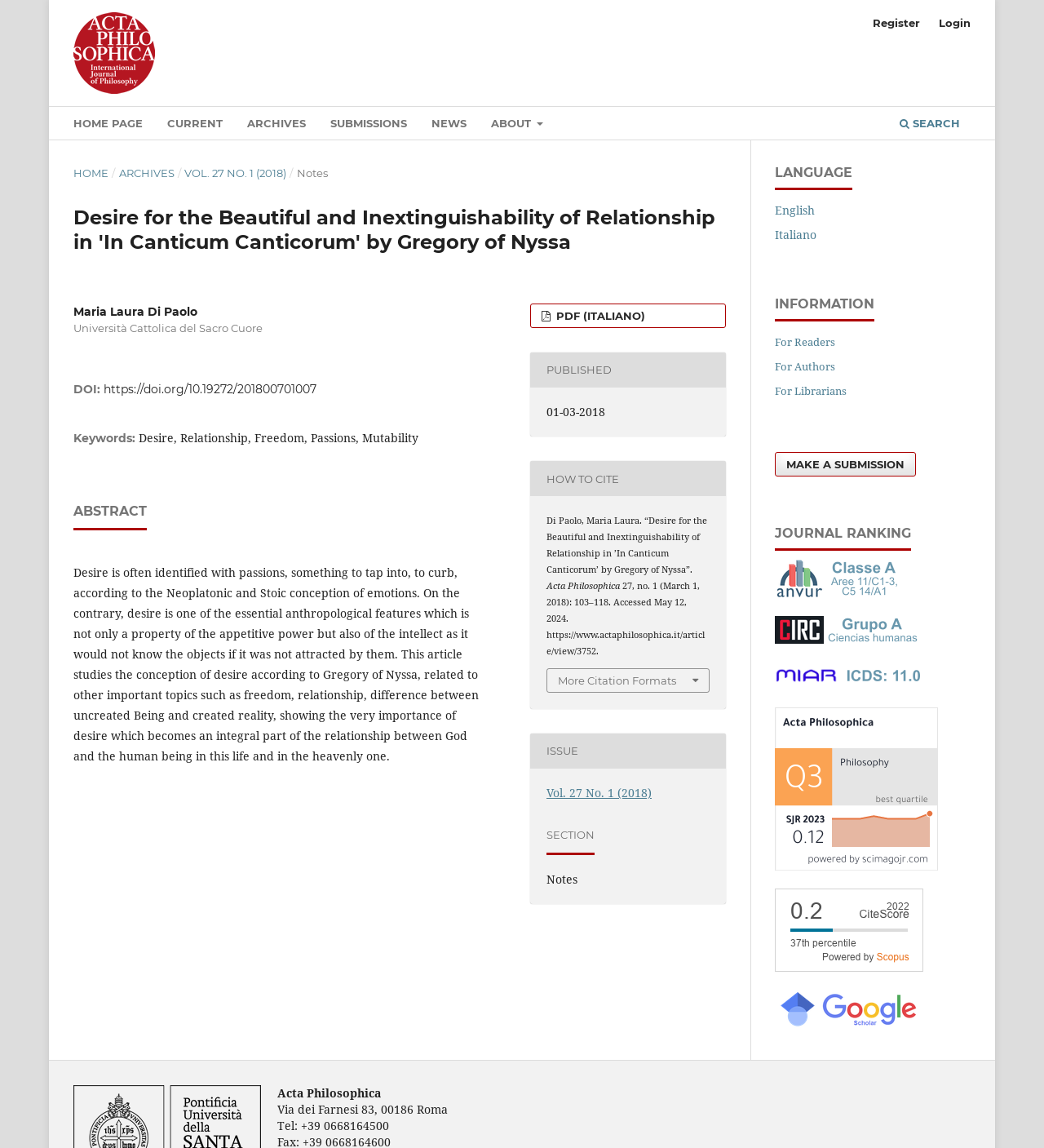Highlight the bounding box coordinates of the region I should click on to meet the following instruction: "Click on the 'HOME PAGE' link".

[0.065, 0.097, 0.142, 0.122]